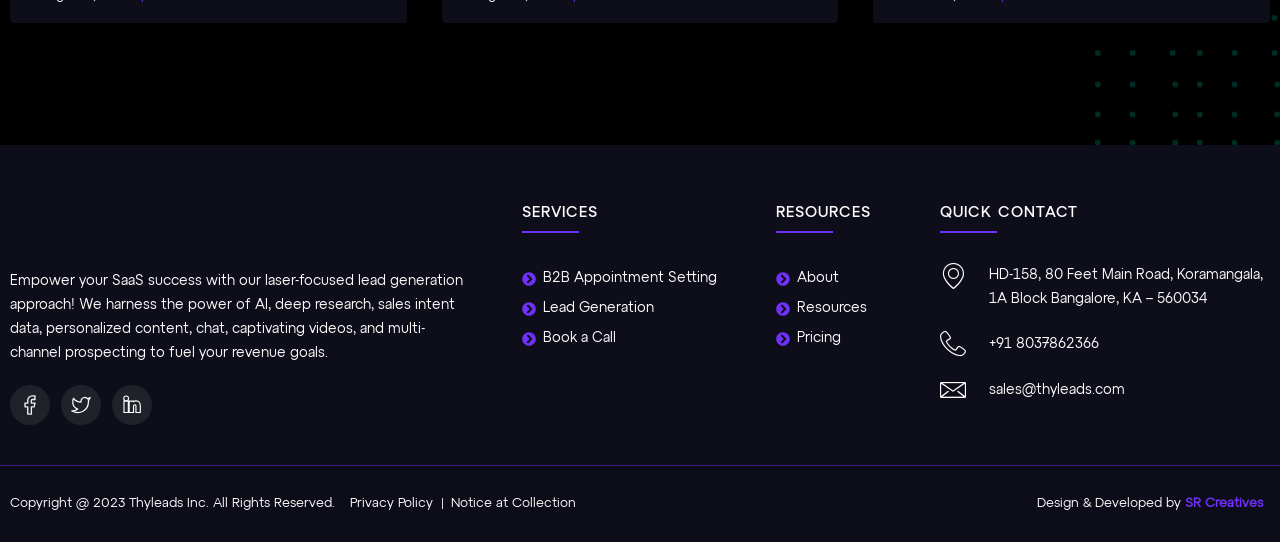Find the bounding box coordinates for the HTML element described as: "Songs". The coordinates should consist of four float values between 0 and 1, i.e., [left, top, right, bottom].

None